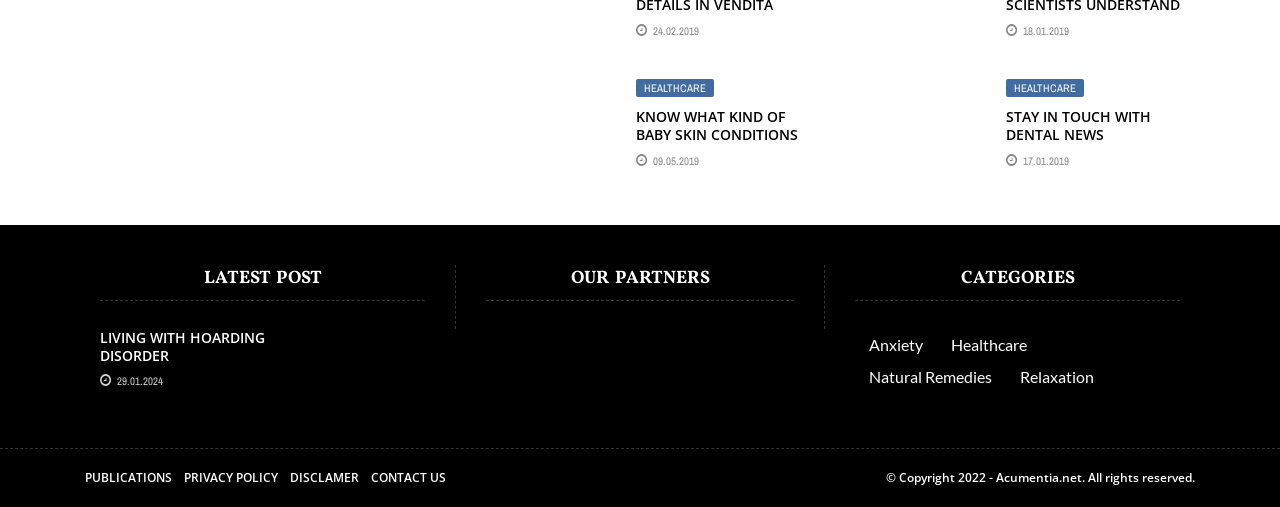How many categories are listed?
Please answer the question with as much detail as possible using the screenshot.

The categories are listed under the heading 'CATEGORIES' and include 'Anxiety', 'Healthcare', 'Natural Remedies', and 'Relaxation', which makes a total of 4 categories.